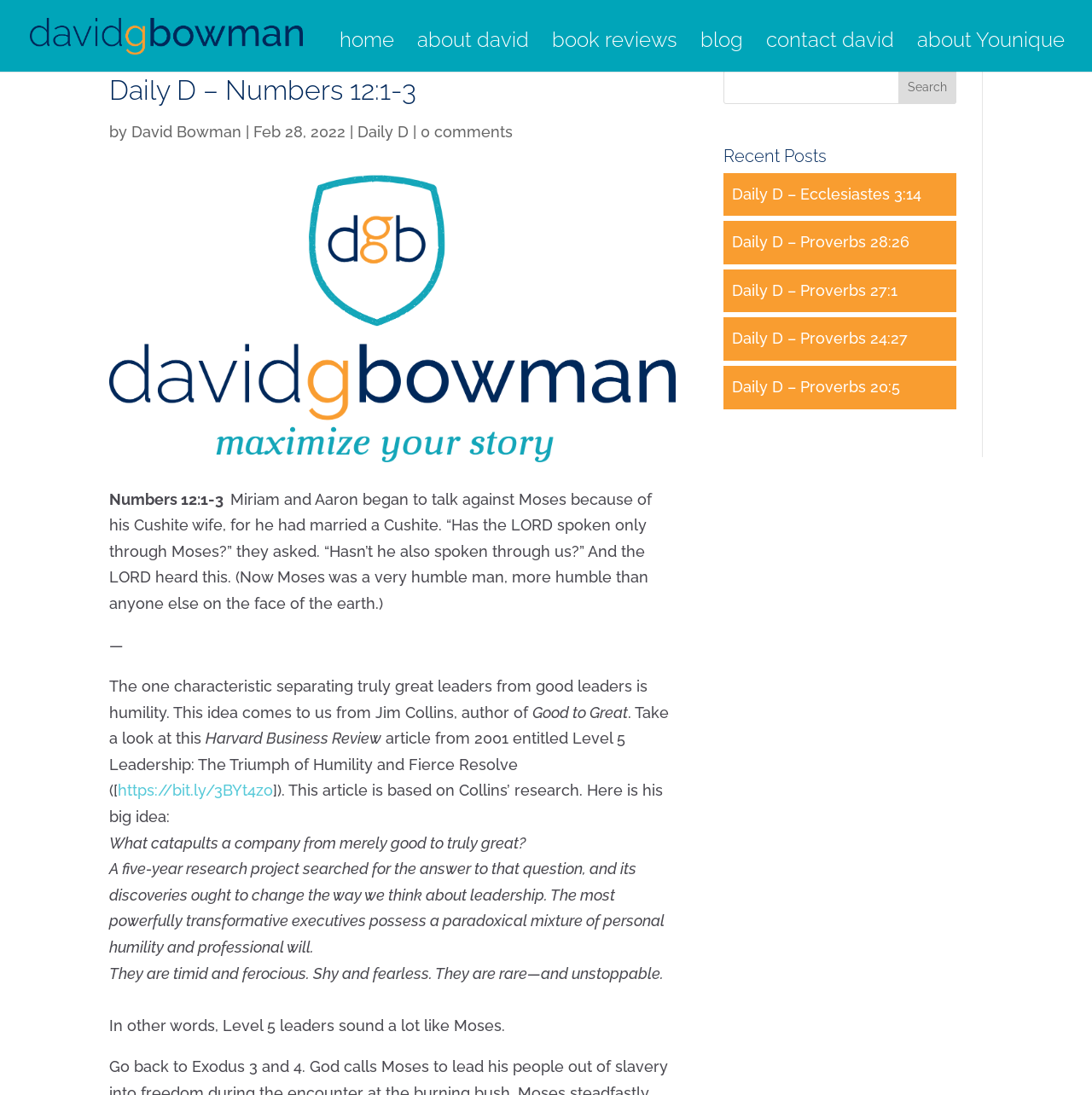Using the details in the image, give a detailed response to the question below:
What is the date of the blog post?

The date of the blog post is Feb 28, 2022, which is mentioned next to the author's name, 'by David Bowman'.